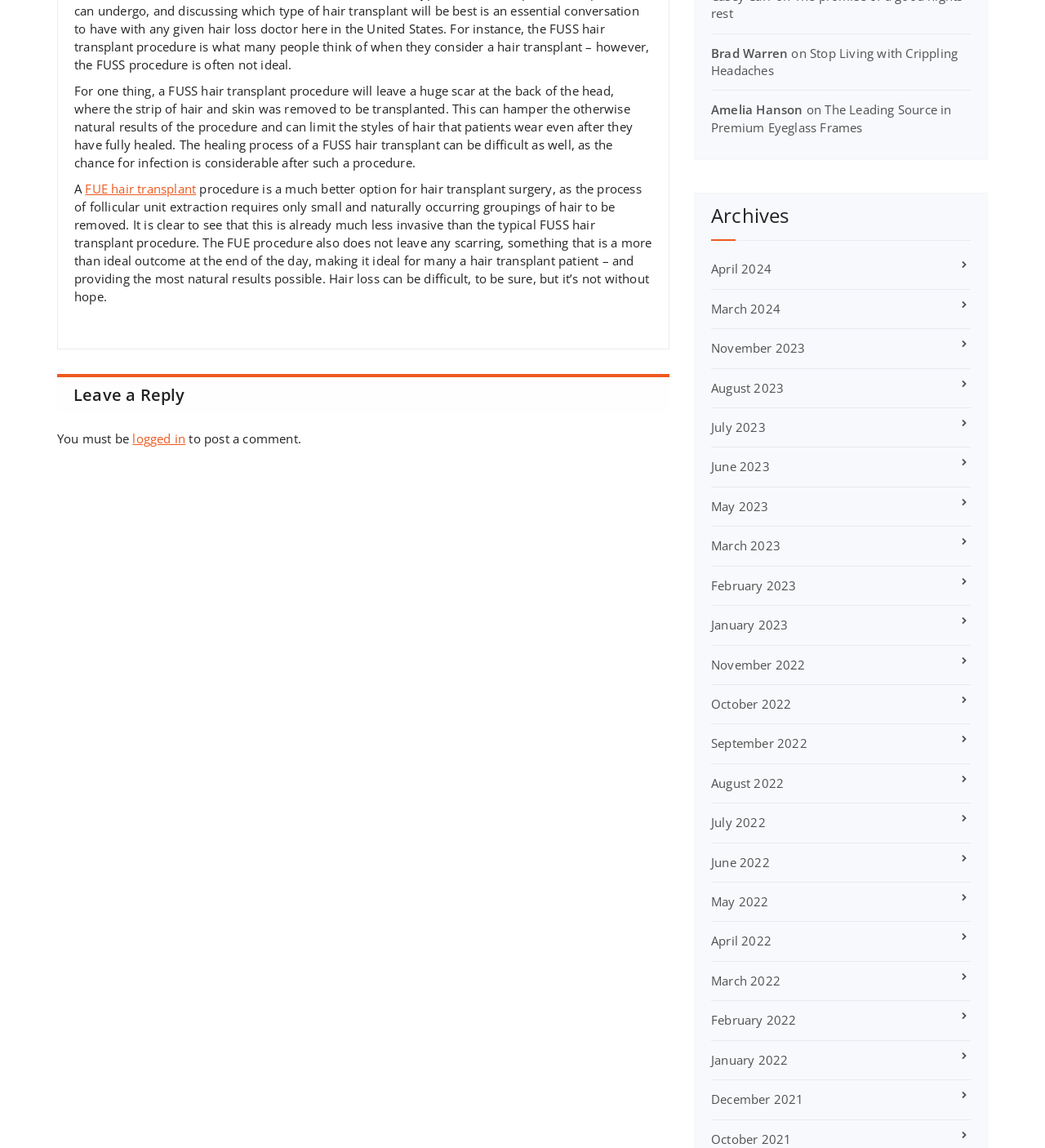Please locate the bounding box coordinates of the element that should be clicked to achieve the given instruction: "View posts from April 2024".

[0.68, 0.227, 0.738, 0.241]